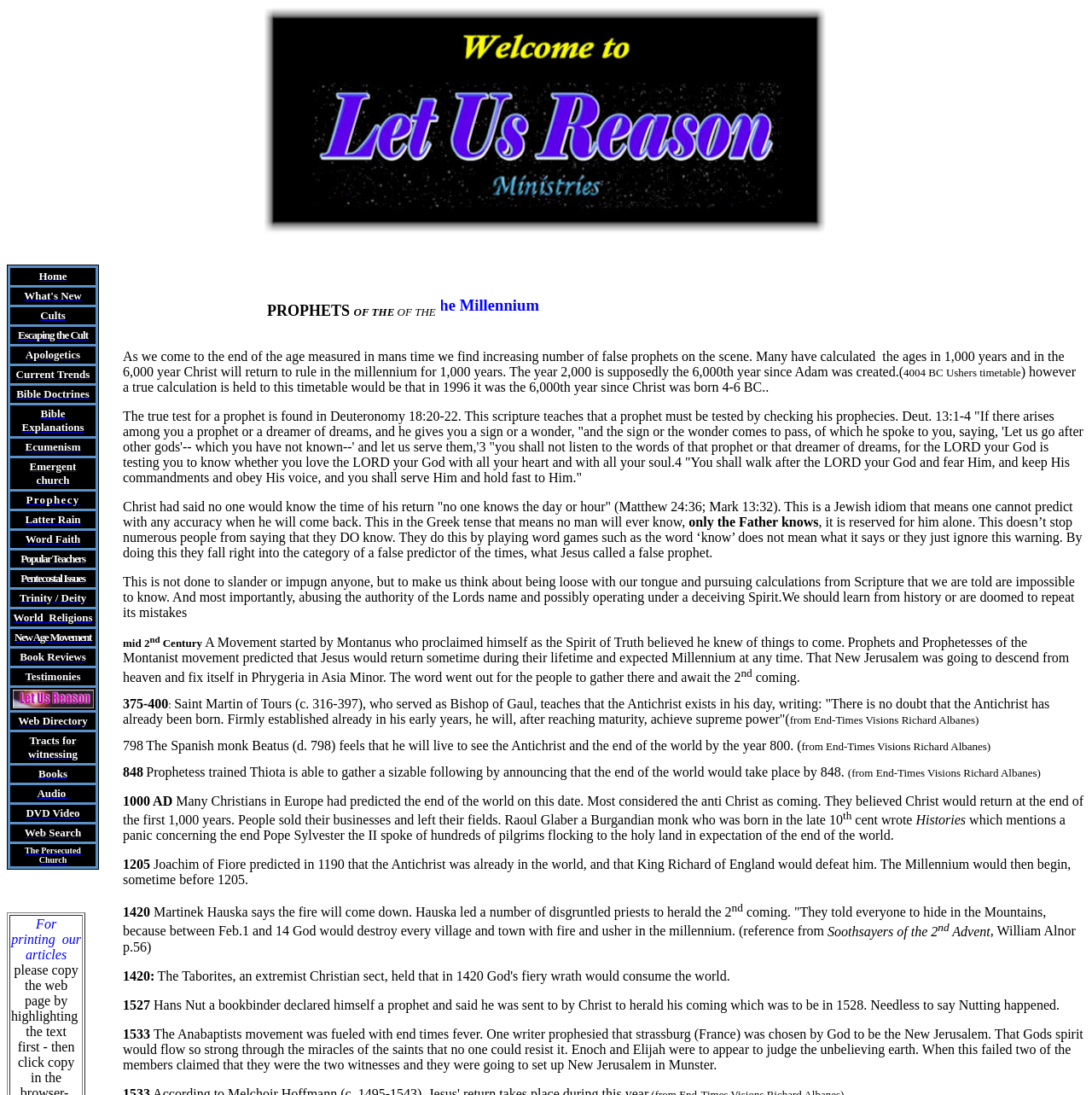Please determine the bounding box coordinates of the element's region to click in order to carry out the following instruction: "Explore Bible Doctrines". The coordinates should be four float numbers between 0 and 1, i.e., [left, top, right, bottom].

[0.015, 0.352, 0.082, 0.366]